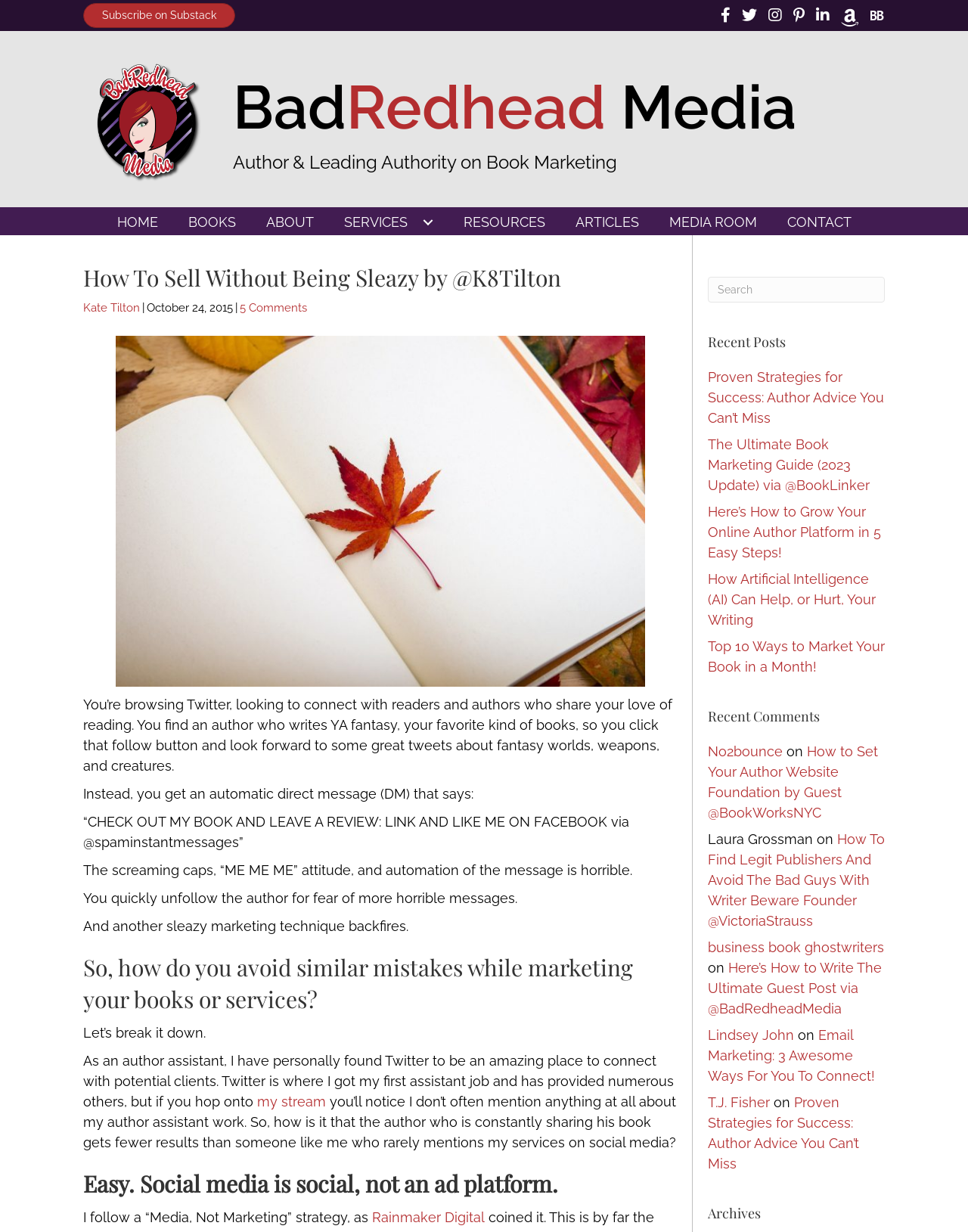What is the topic of the article?
Please provide a full and detailed response to the question.

The topic of the article is inferred from the heading 'How To Sell Without Being Sleazy by @K8Tilton' and the content of the article which discusses how authors can market their books without being overly promotional.